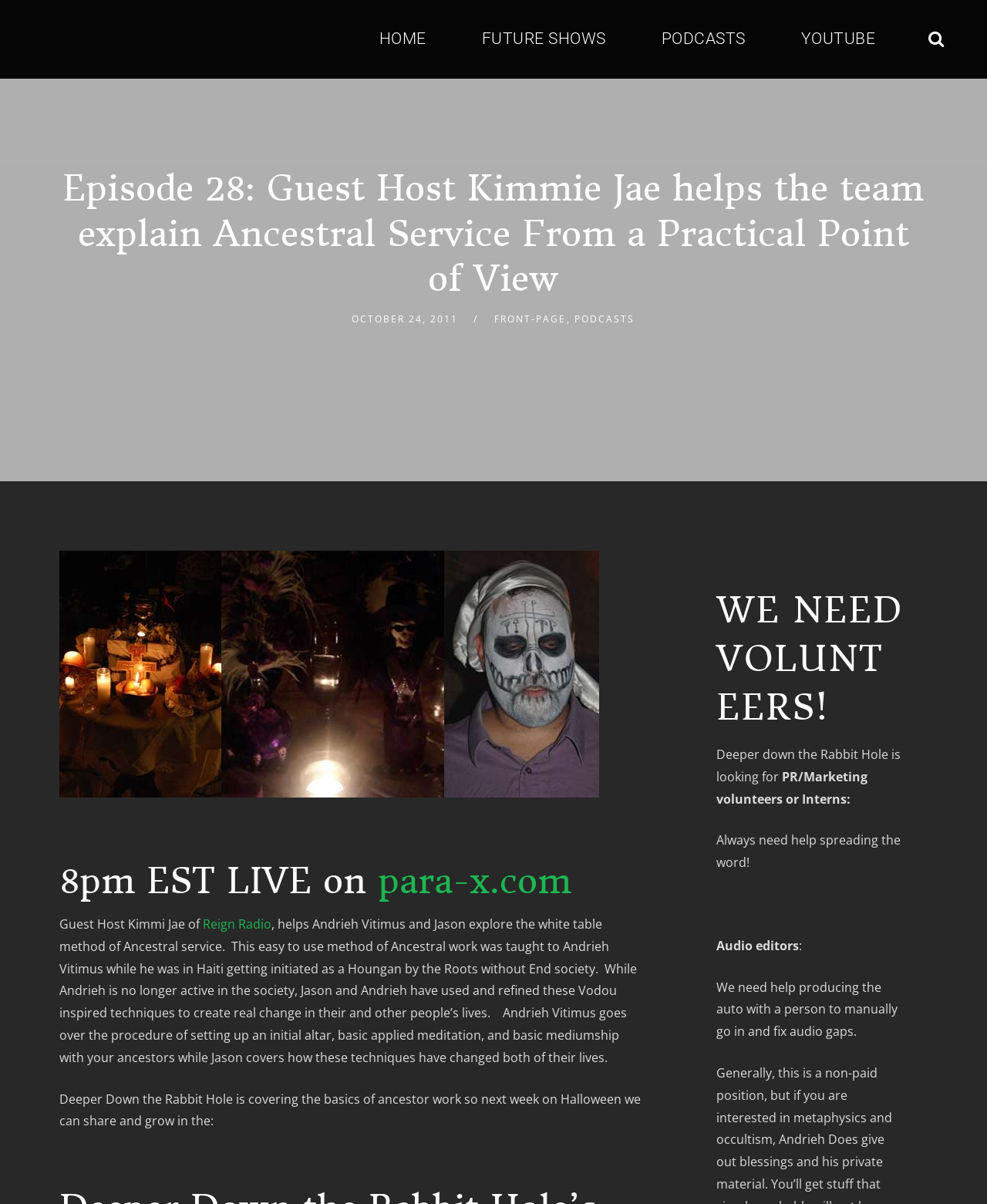Locate the bounding box of the UI element with the following description: "para-x.com".

[0.383, 0.714, 0.579, 0.75]